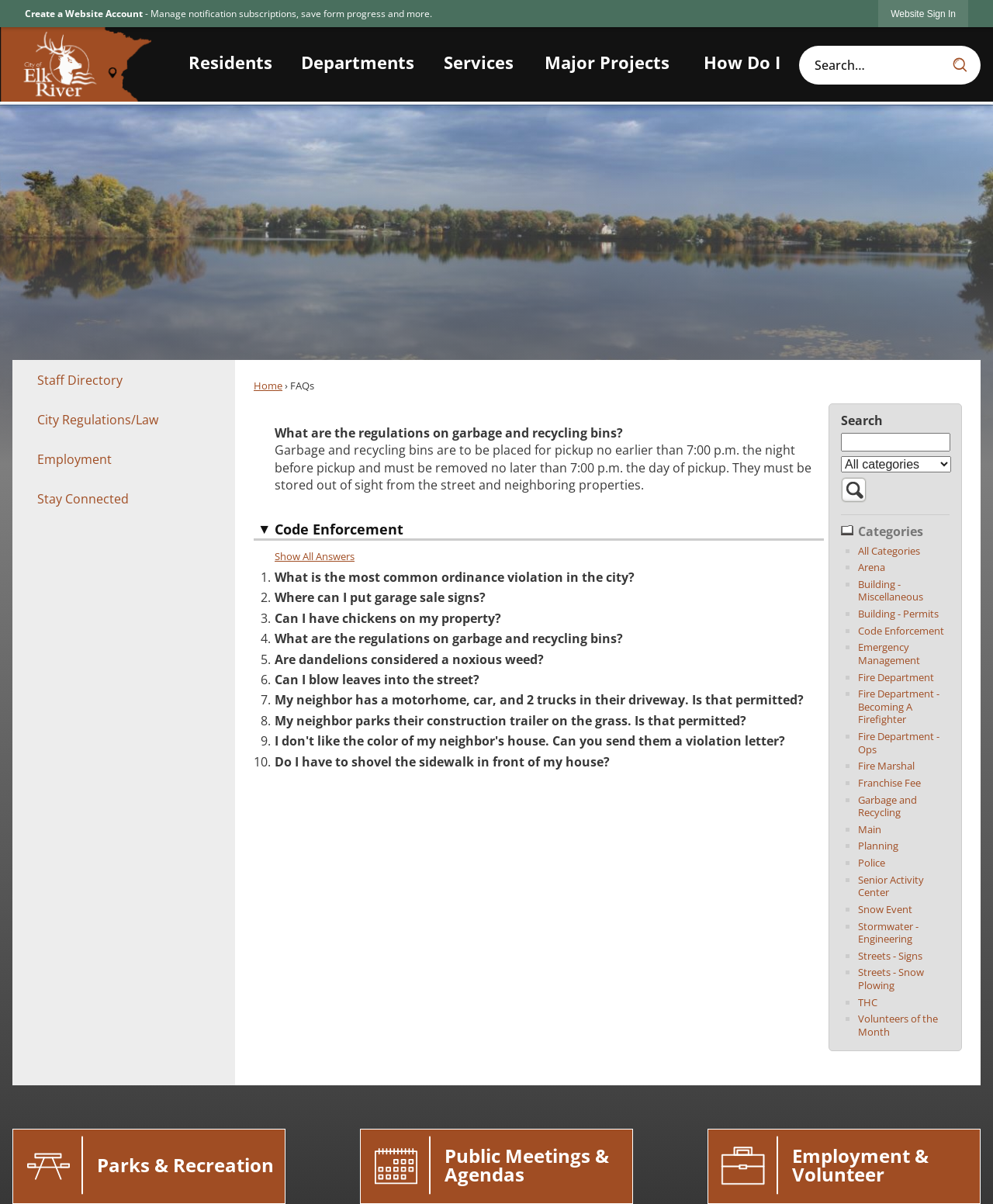Identify the bounding box coordinates for the element you need to click to achieve the following task: "Sign in to the website". The coordinates must be four float values ranging from 0 to 1, formatted as [left, top, right, bottom].

[0.885, 0.0, 0.975, 0.023]